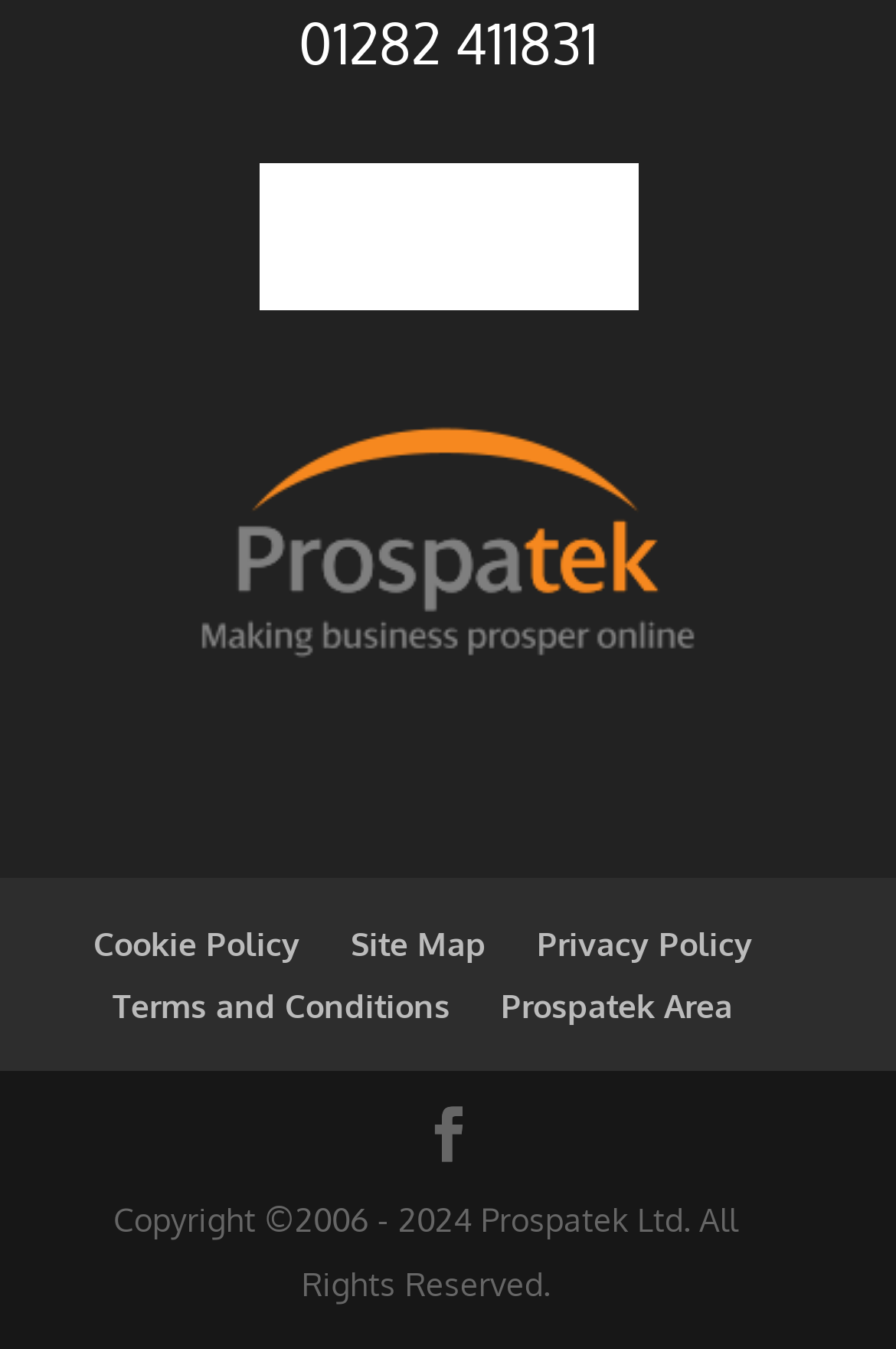Locate the bounding box coordinates of the clickable region to complete the following instruction: "check Terms and Conditions."

[0.126, 0.731, 0.503, 0.76]